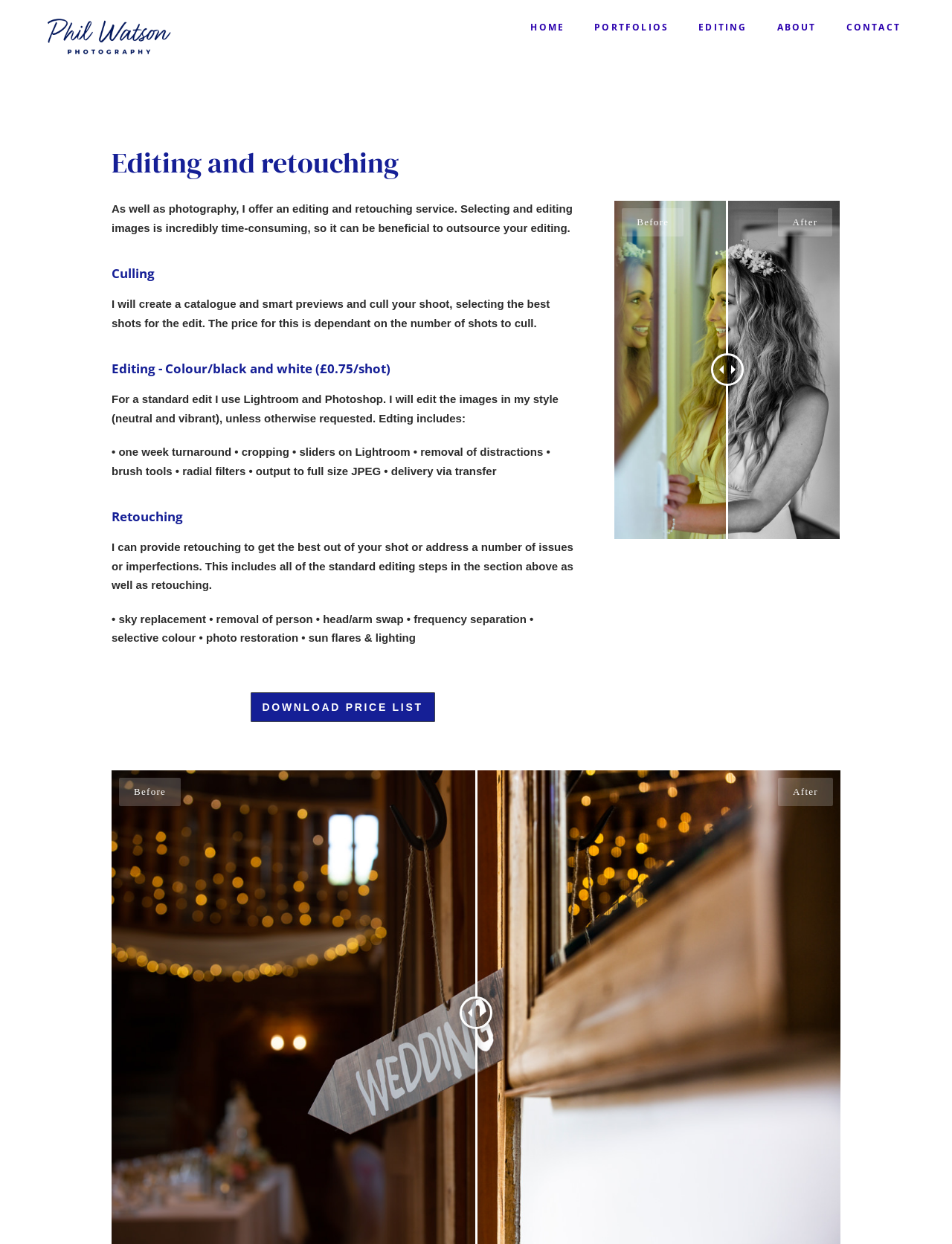Mark the bounding box of the element that matches the following description: "DOWNLOAD PRICE LIST".

[0.263, 0.556, 0.457, 0.58]